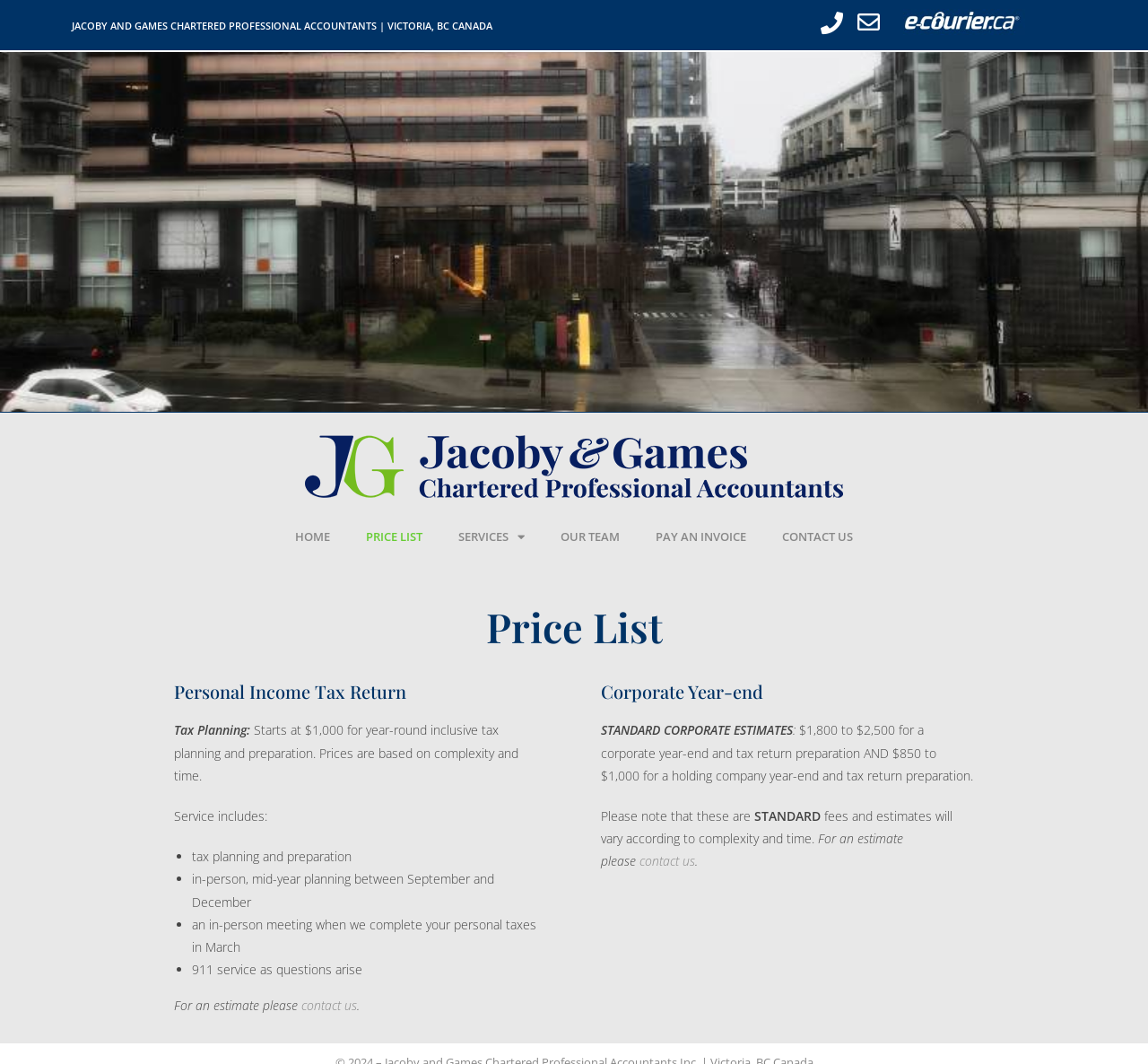Determine the bounding box coordinates of the clickable region to carry out the instruction: "View PRICE LIST".

[0.303, 0.485, 0.384, 0.524]